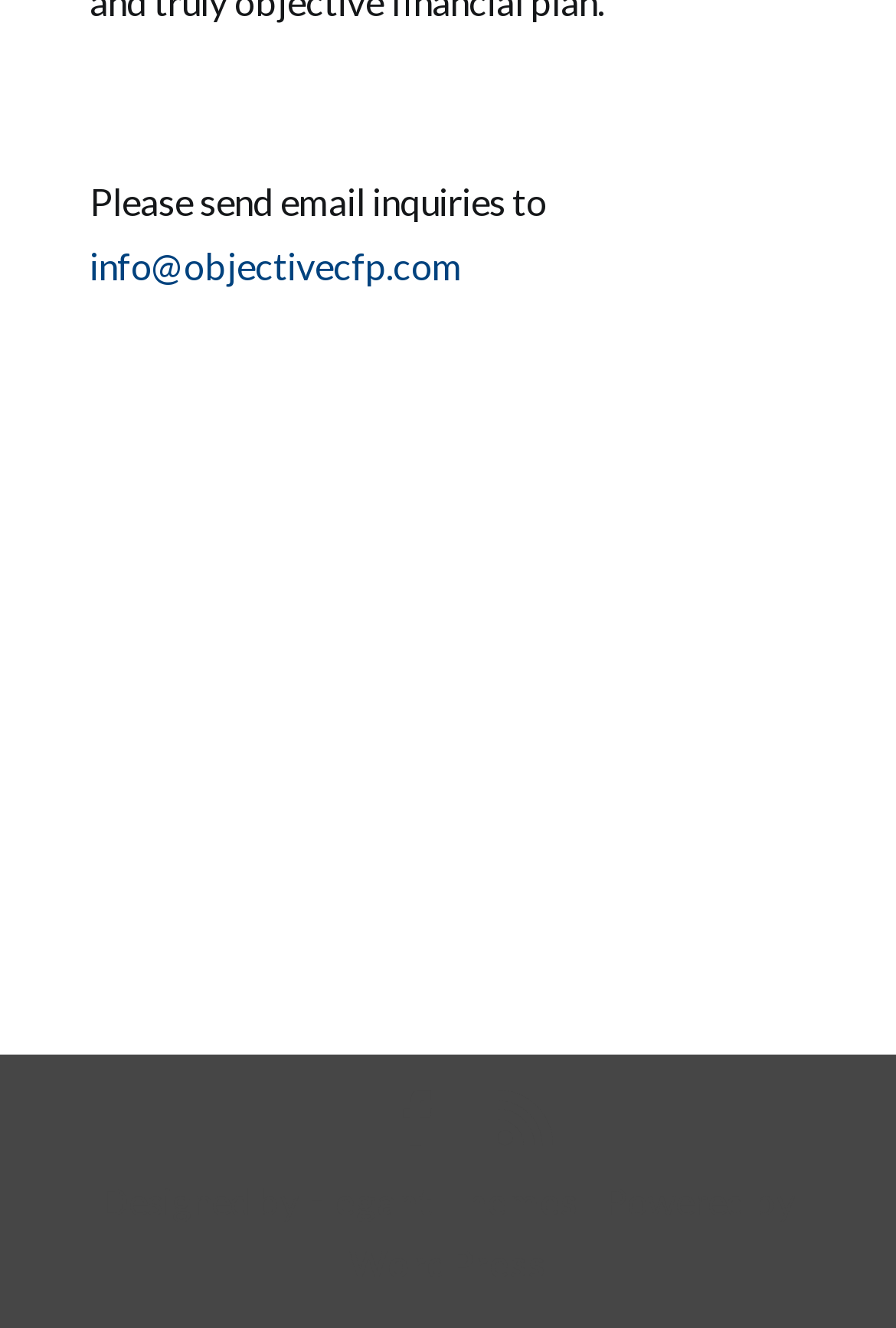Based on the provided description, "Facebook", find the bounding box of the corresponding UI element in the screenshot.

[0.435, 0.82, 0.496, 0.867]